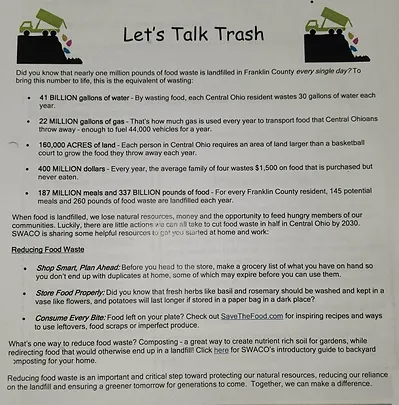What is symbolized by the bold graphics of trash bins on the flyer?
Answer the question in as much detail as possible.

The bold graphics of trash bins on the 'Let's Talk Trash' flyer serve as a visual representation of the problem of food waste, drawing attention to the significant issue and emphasizing the need for community awareness and action.